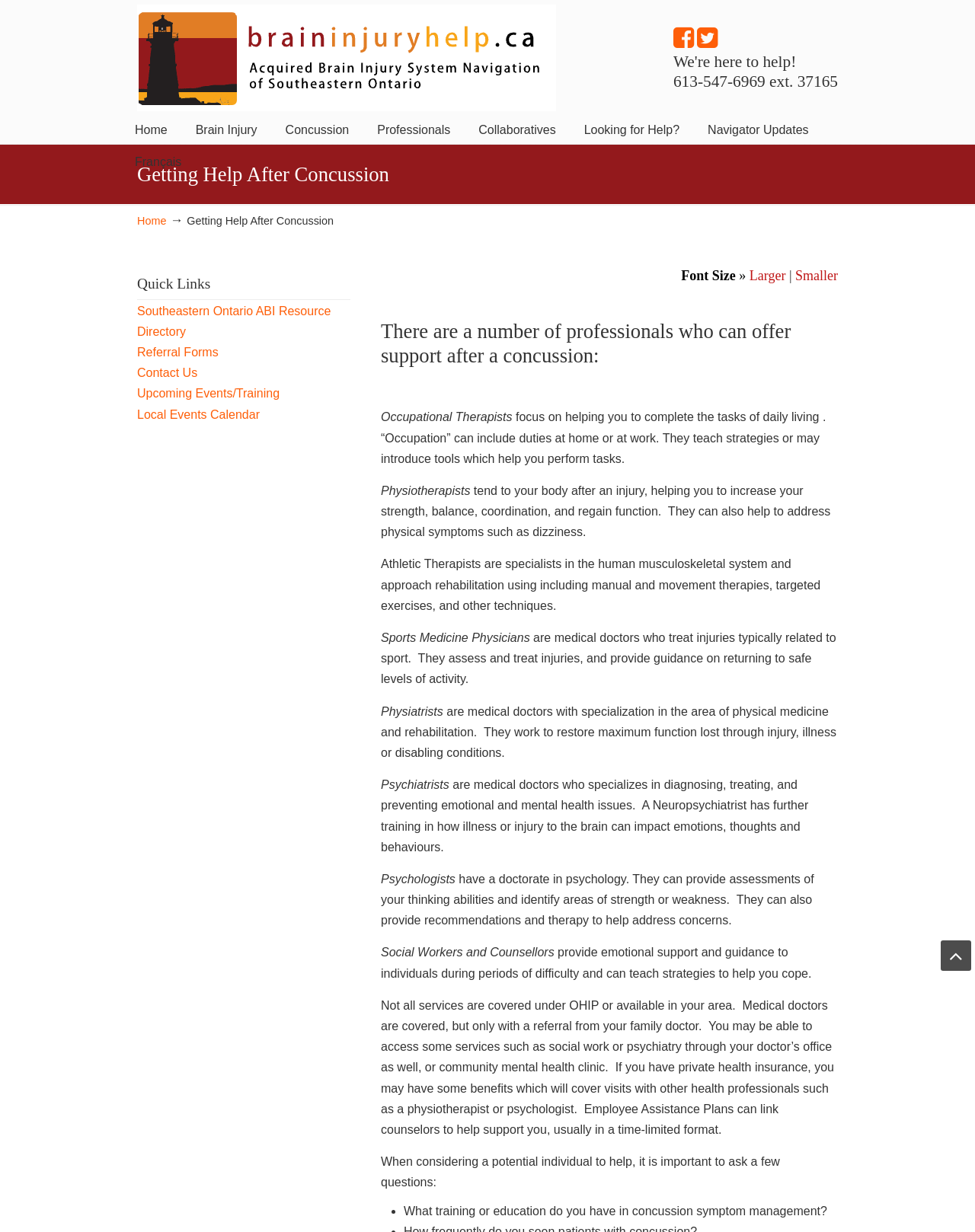Extract the heading text from the webpage.

Getting Help After Concussion